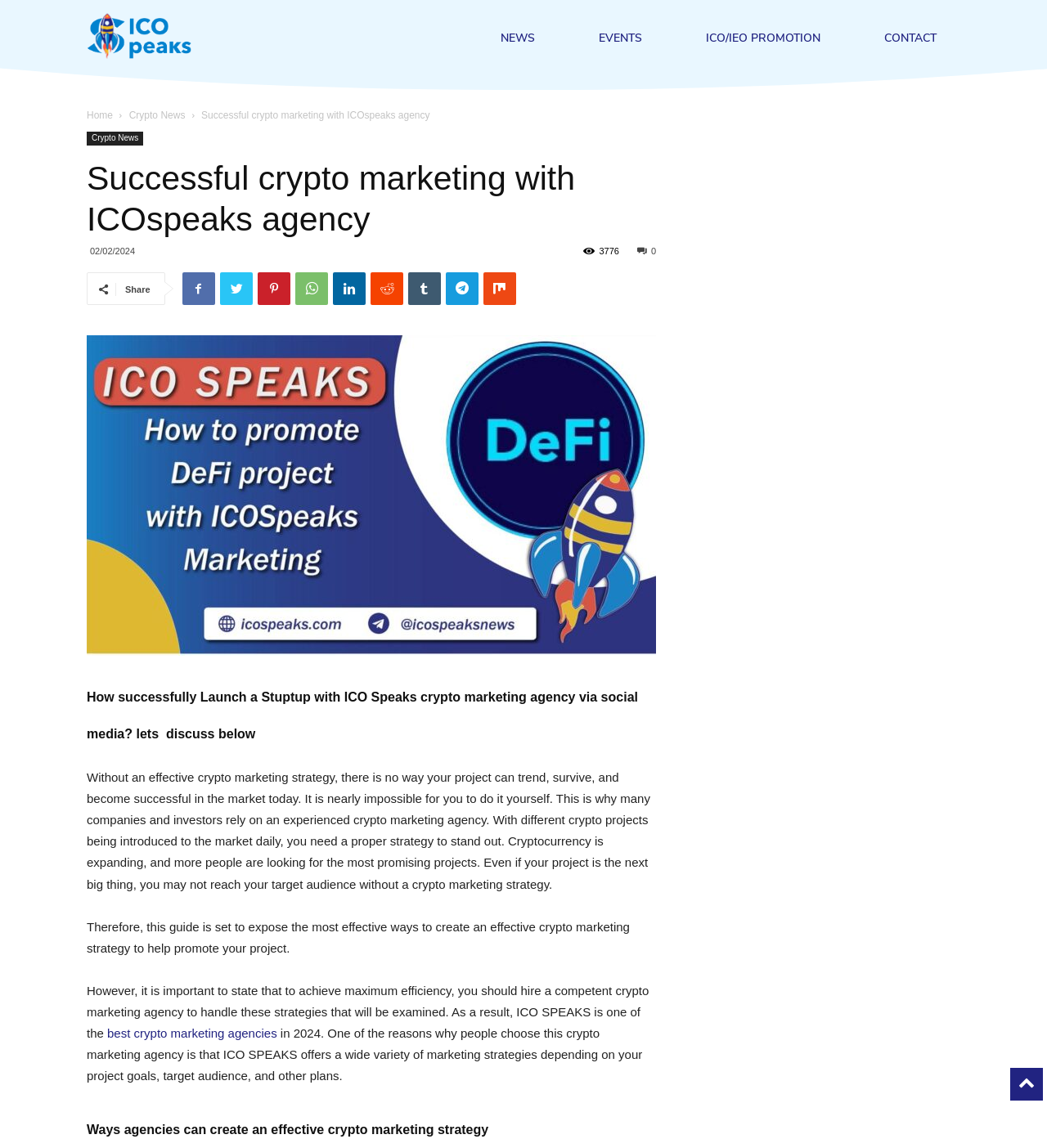Determine the bounding box coordinates for the clickable element to execute this instruction: "Go to the NEWS page". Provide the coordinates as four float numbers between 0 and 1, i.e., [left, top, right, bottom].

[0.467, 0.028, 0.522, 0.038]